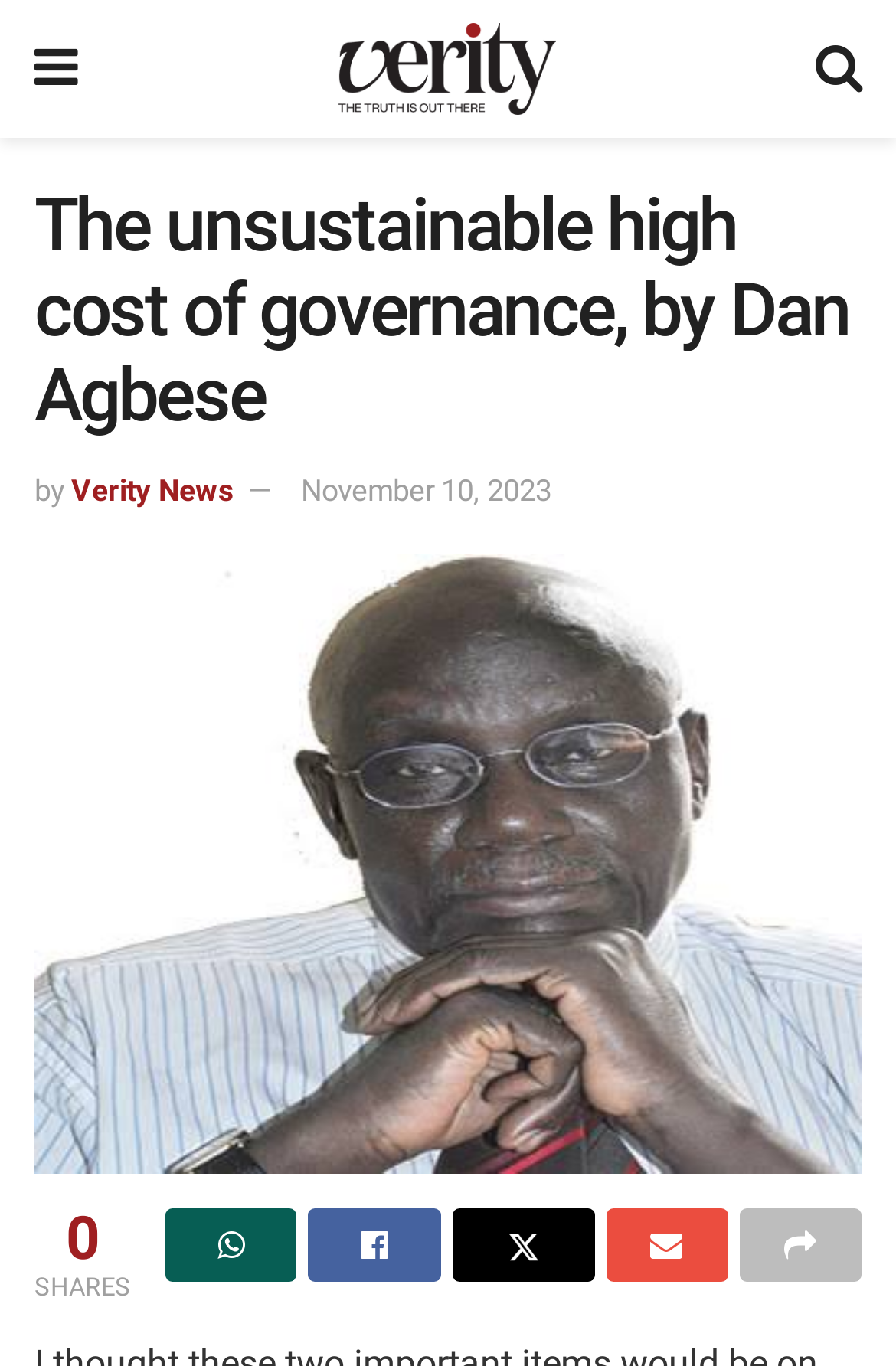Please provide a comprehensive answer to the question based on the screenshot: How many social media sharing options are available?

I counted the number of link elements with social media icons, including Facebook, Twitter, and others, located at the bottom of the webpage, and found that there are 5 social media sharing options available.